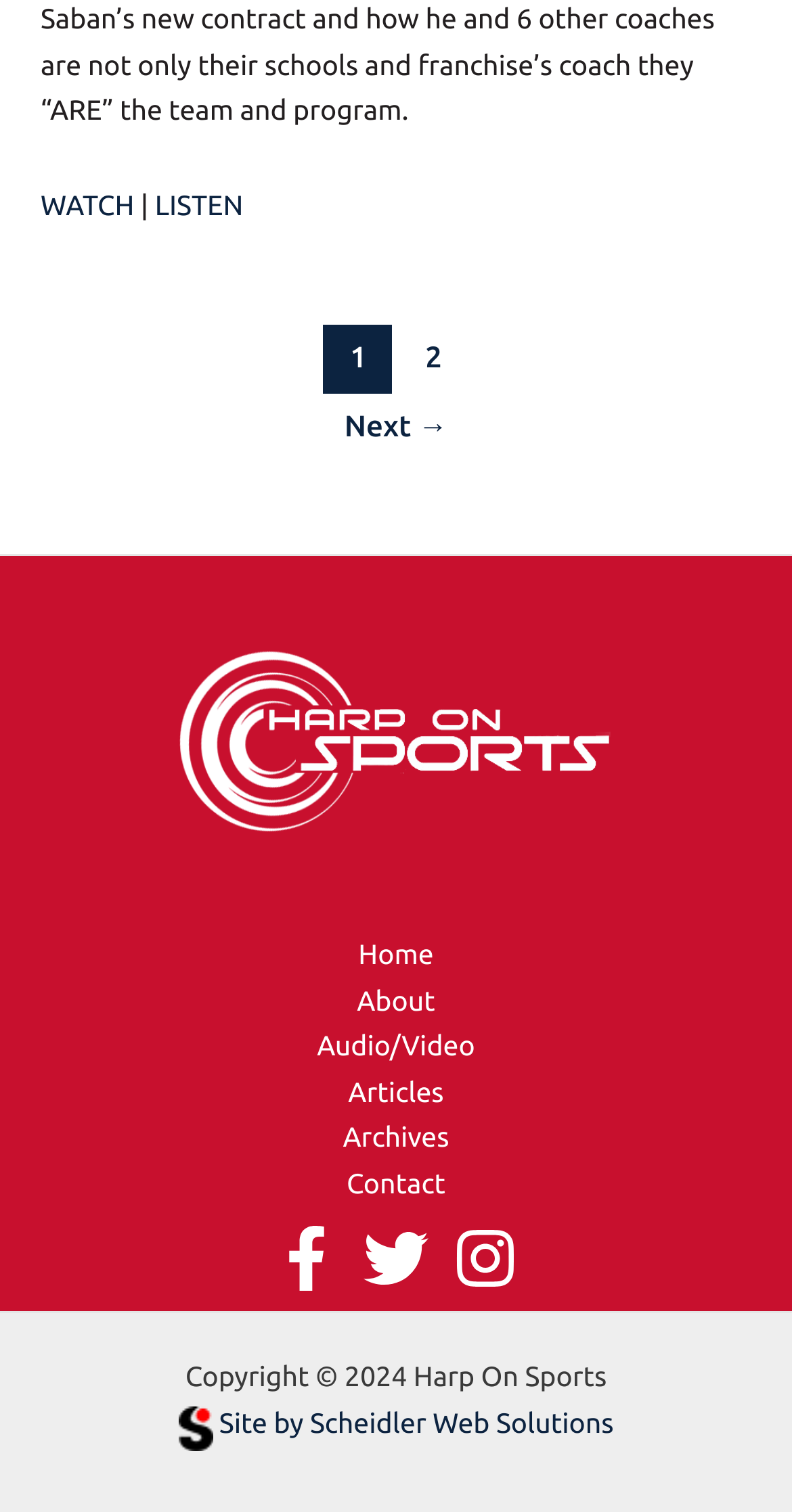What is the name of the website development company?
From the image, respond with a single word or phrase.

Scheidler Web Solutions